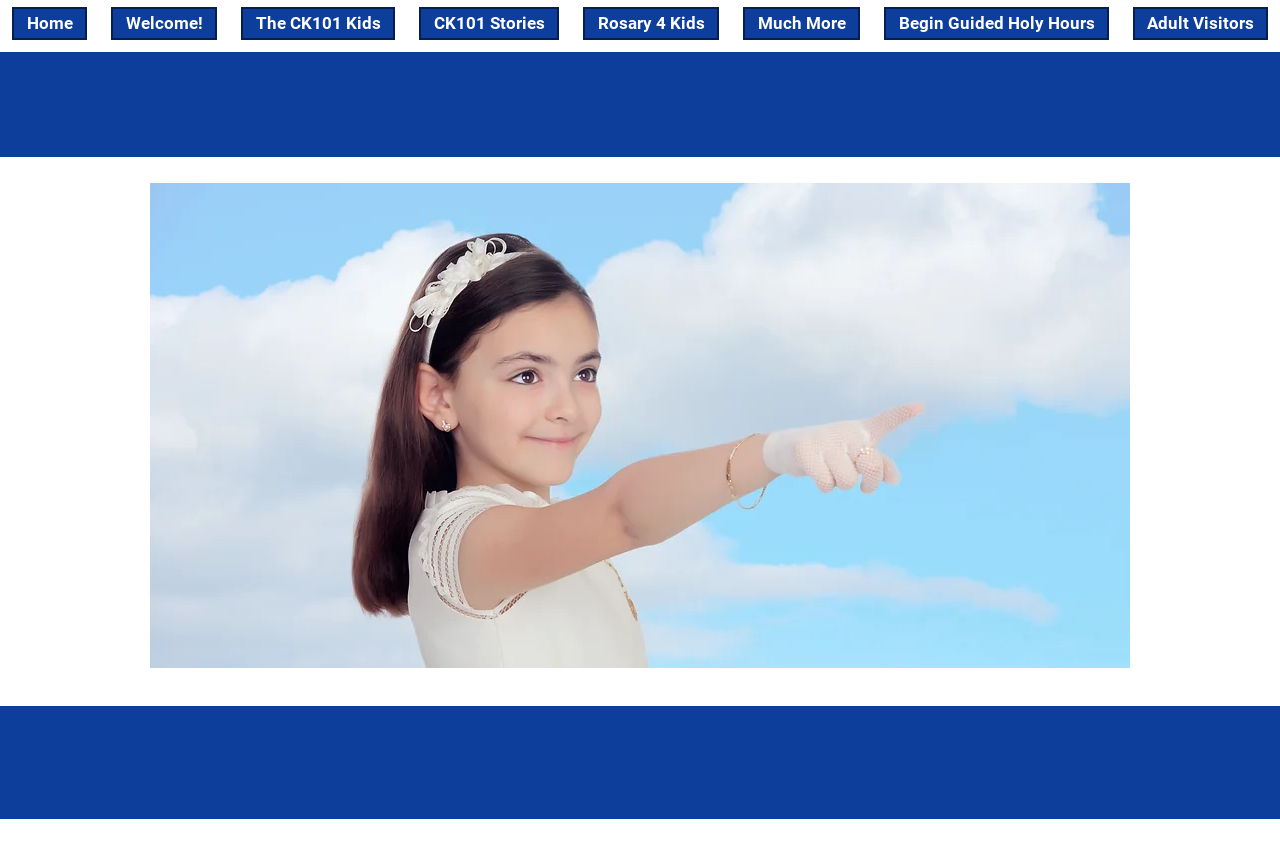Extract the bounding box coordinates of the UI element described: "Begin Guided Holy Hours". Provide the coordinates in the format [left, top, right, bottom] with values ranging from 0 to 1.

[0.691, 0.008, 0.866, 0.047]